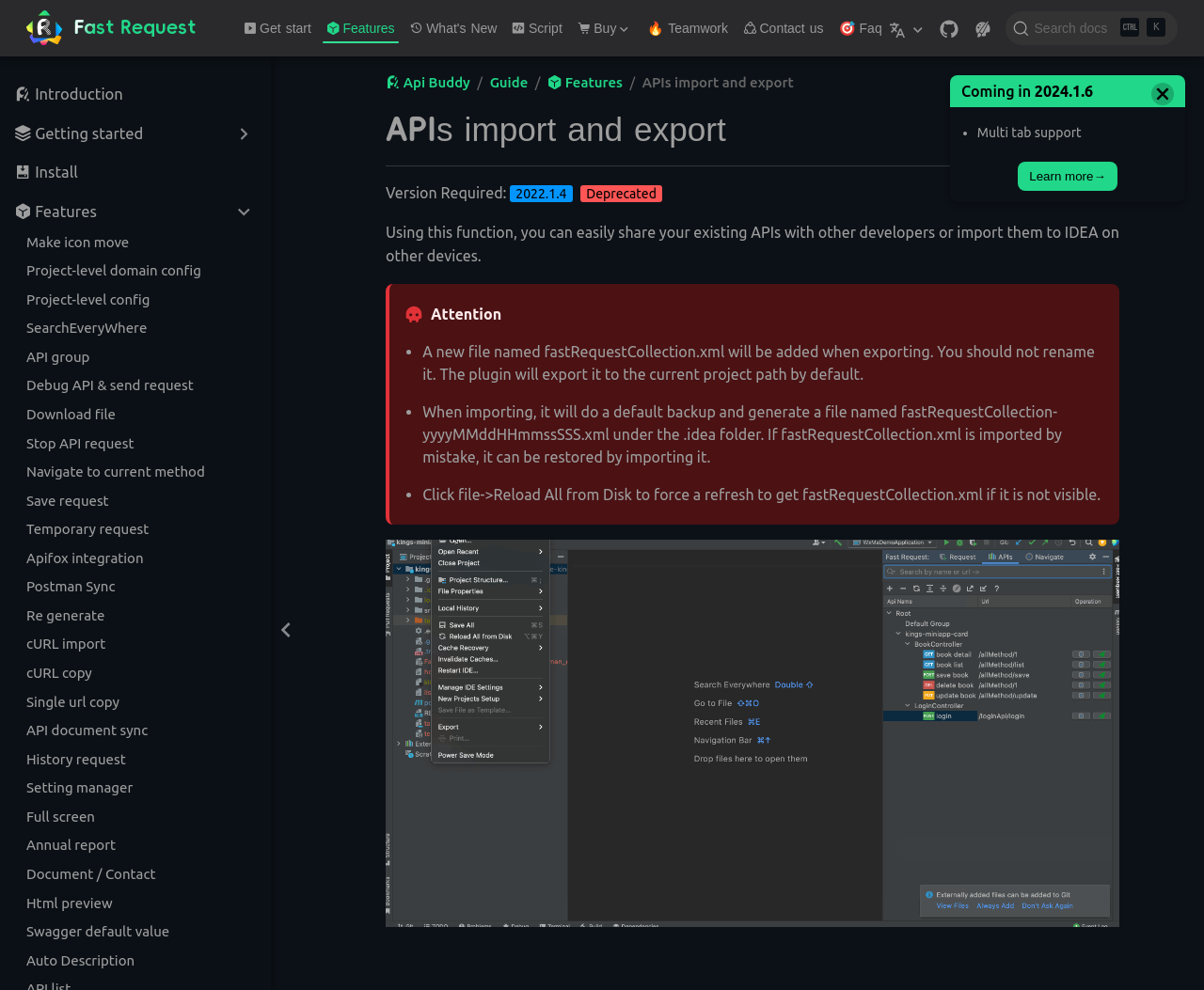Provide a short, one-word or phrase answer to the question below:
What is the purpose of the 'APIs import and export' function?

Share APIs with other developers